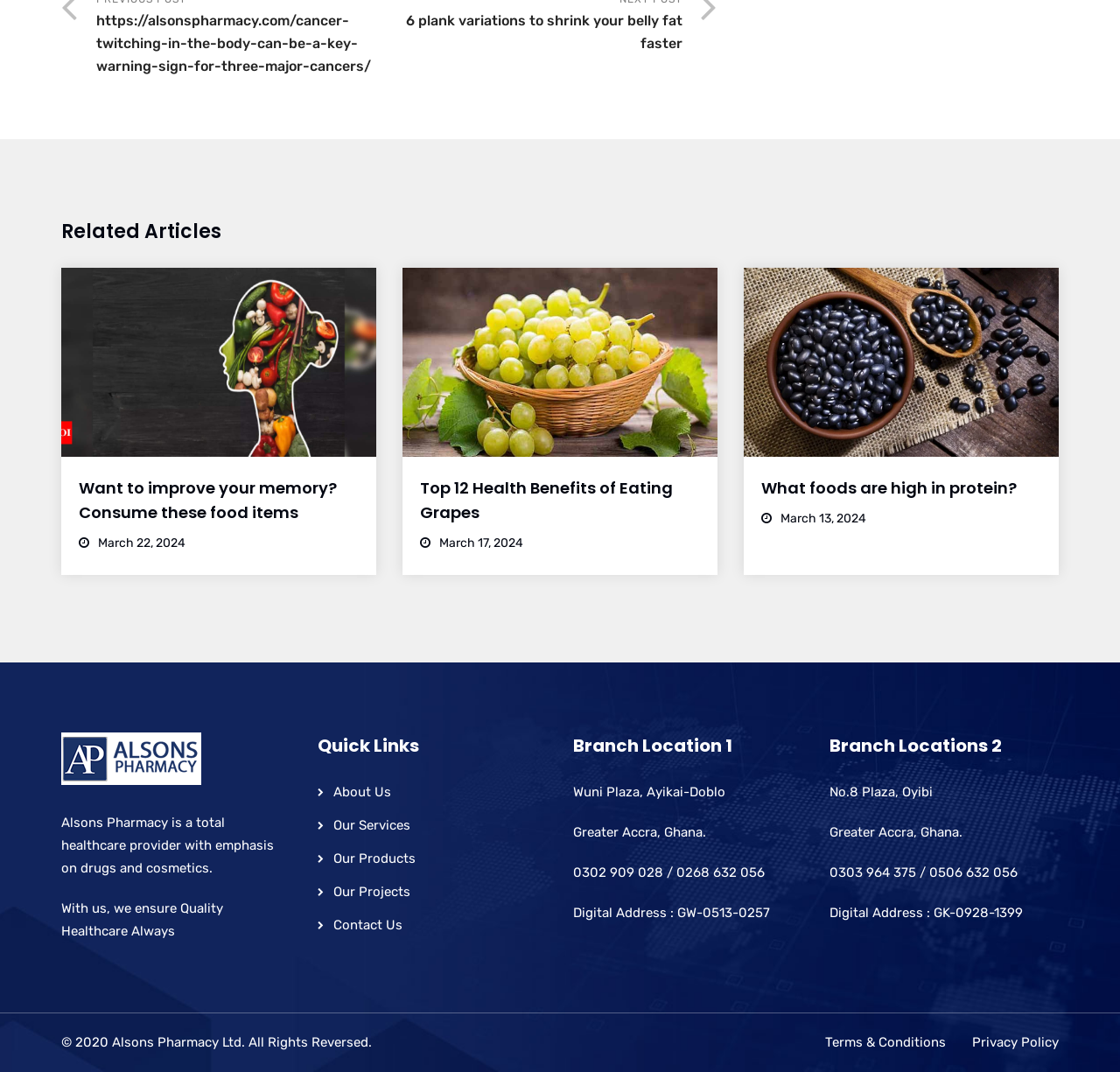Specify the bounding box coordinates of the region I need to click to perform the following instruction: "Click on the 'Terms & Conditions' link". The coordinates must be four float numbers in the range of 0 to 1, i.e., [left, top, right, bottom].

[0.737, 0.965, 0.845, 0.98]